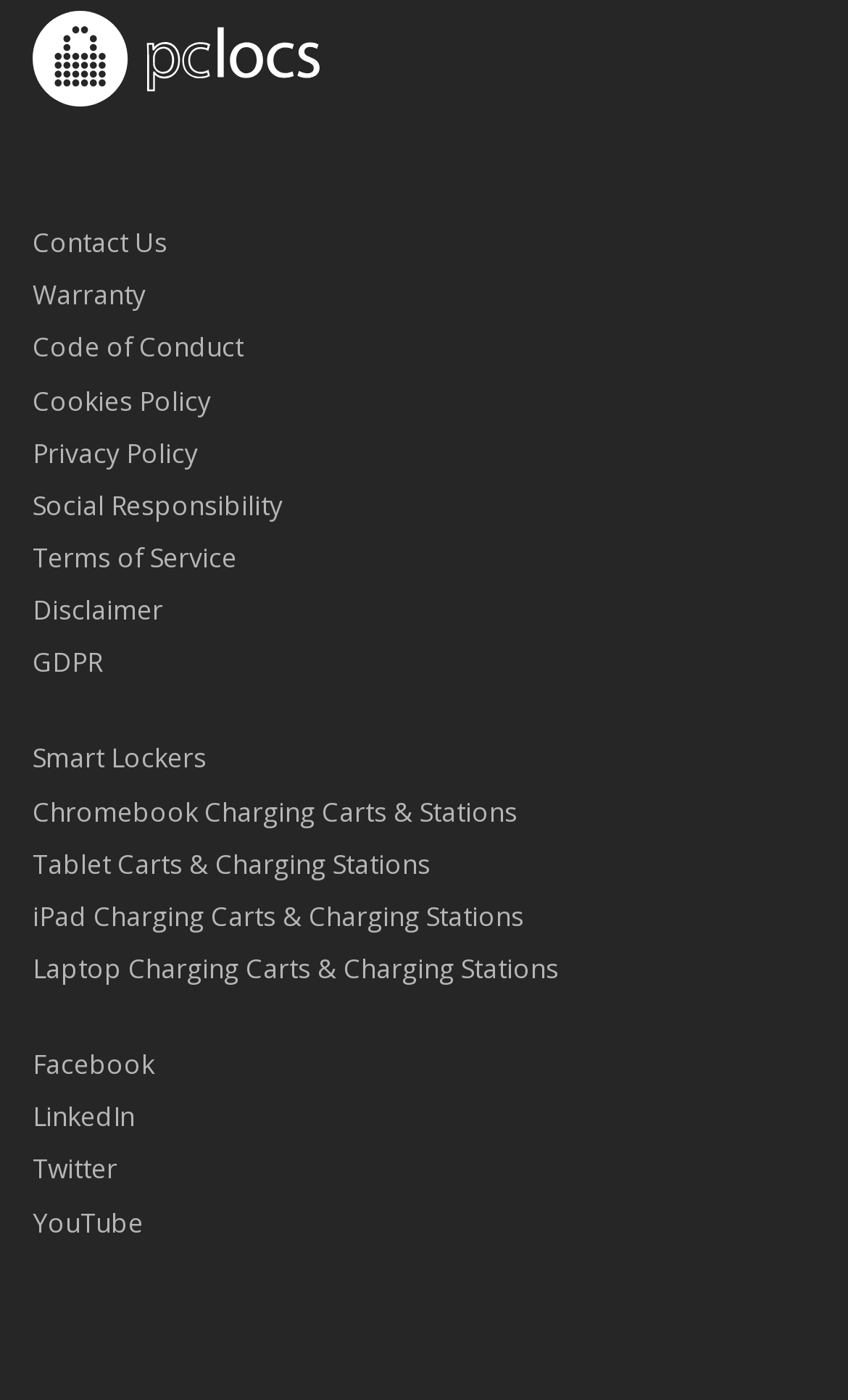Identify the bounding box coordinates of the region that needs to be clicked to carry out this instruction: "View Contact Us page". Provide these coordinates as four float numbers ranging from 0 to 1, i.e., [left, top, right, bottom].

[0.038, 0.16, 0.197, 0.187]